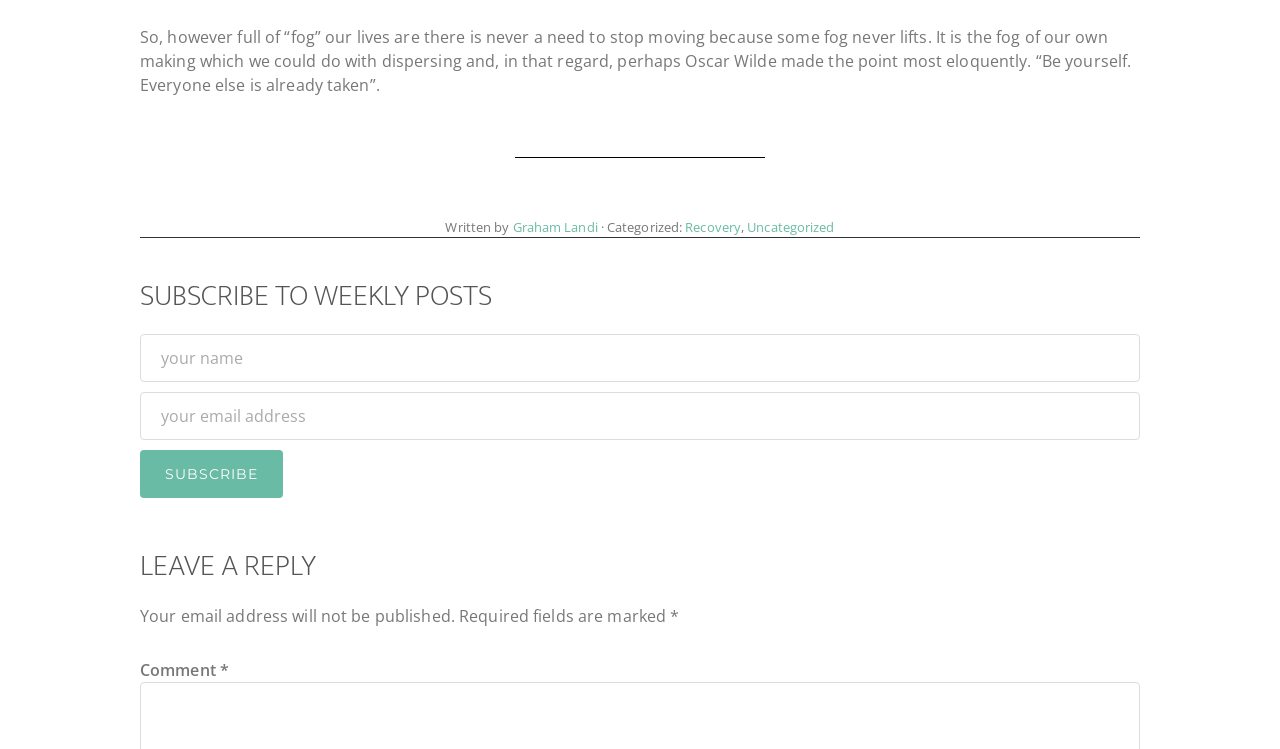Identify the bounding box for the UI element specified in this description: "value="subscribe"". The coordinates must be four float numbers between 0 and 1, formatted as [left, top, right, bottom].

[0.109, 0.601, 0.221, 0.665]